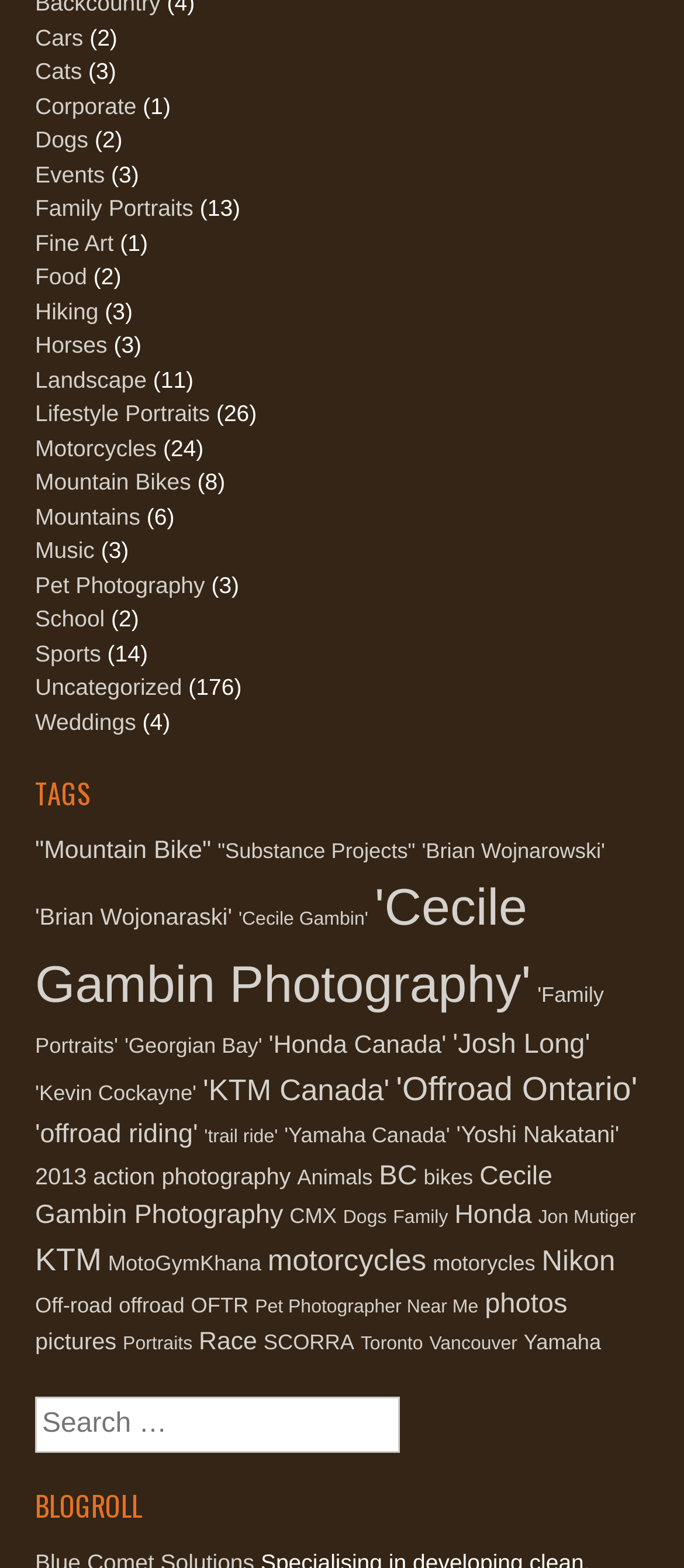Determine the bounding box coordinates of the clickable region to carry out the instruction: "Click on 'Mountain Bike' (6 items)".

[0.051, 0.533, 0.309, 0.551]